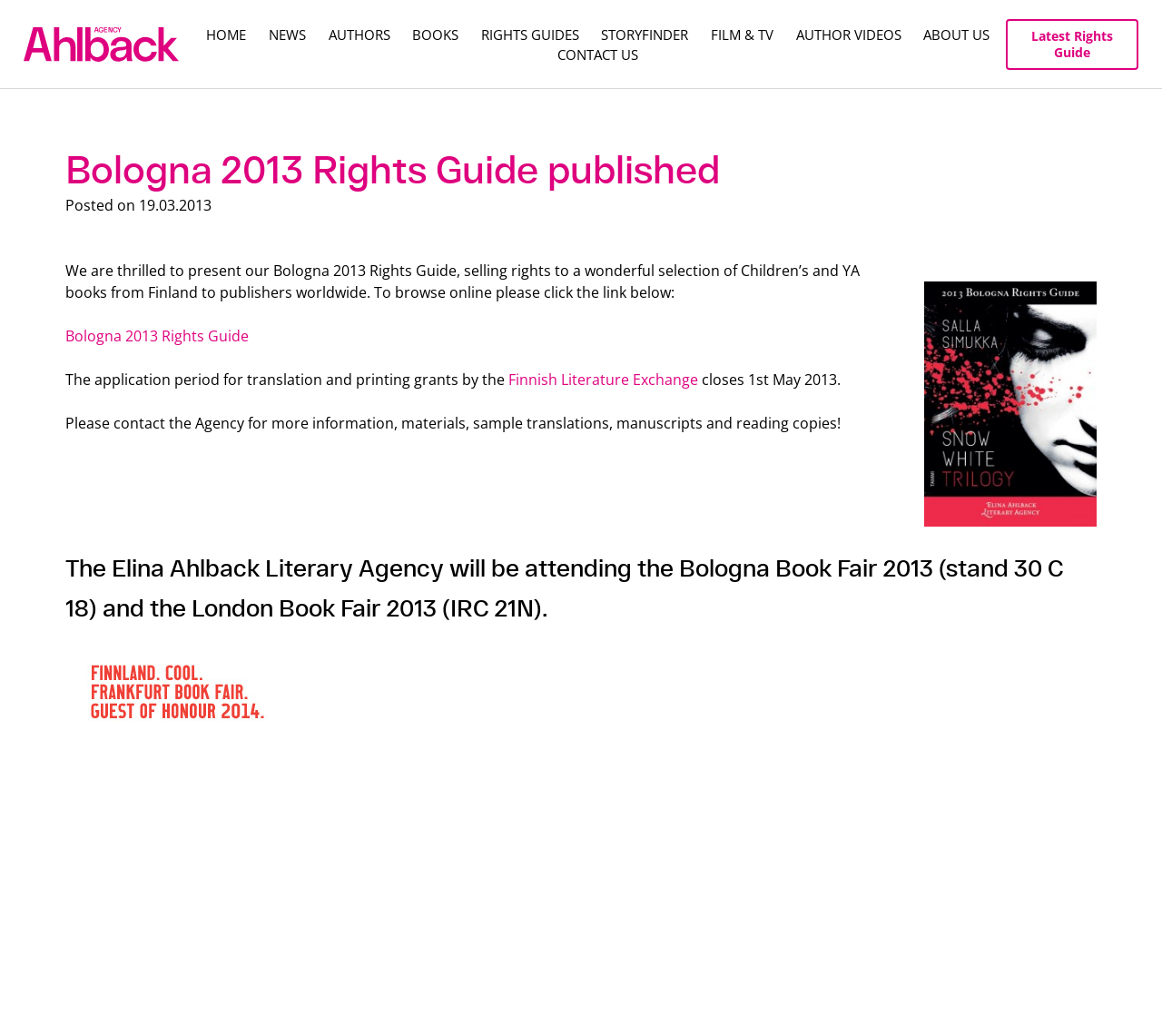Provide the text content of the webpage's main heading.

Bologna 2013 Rights Guide published